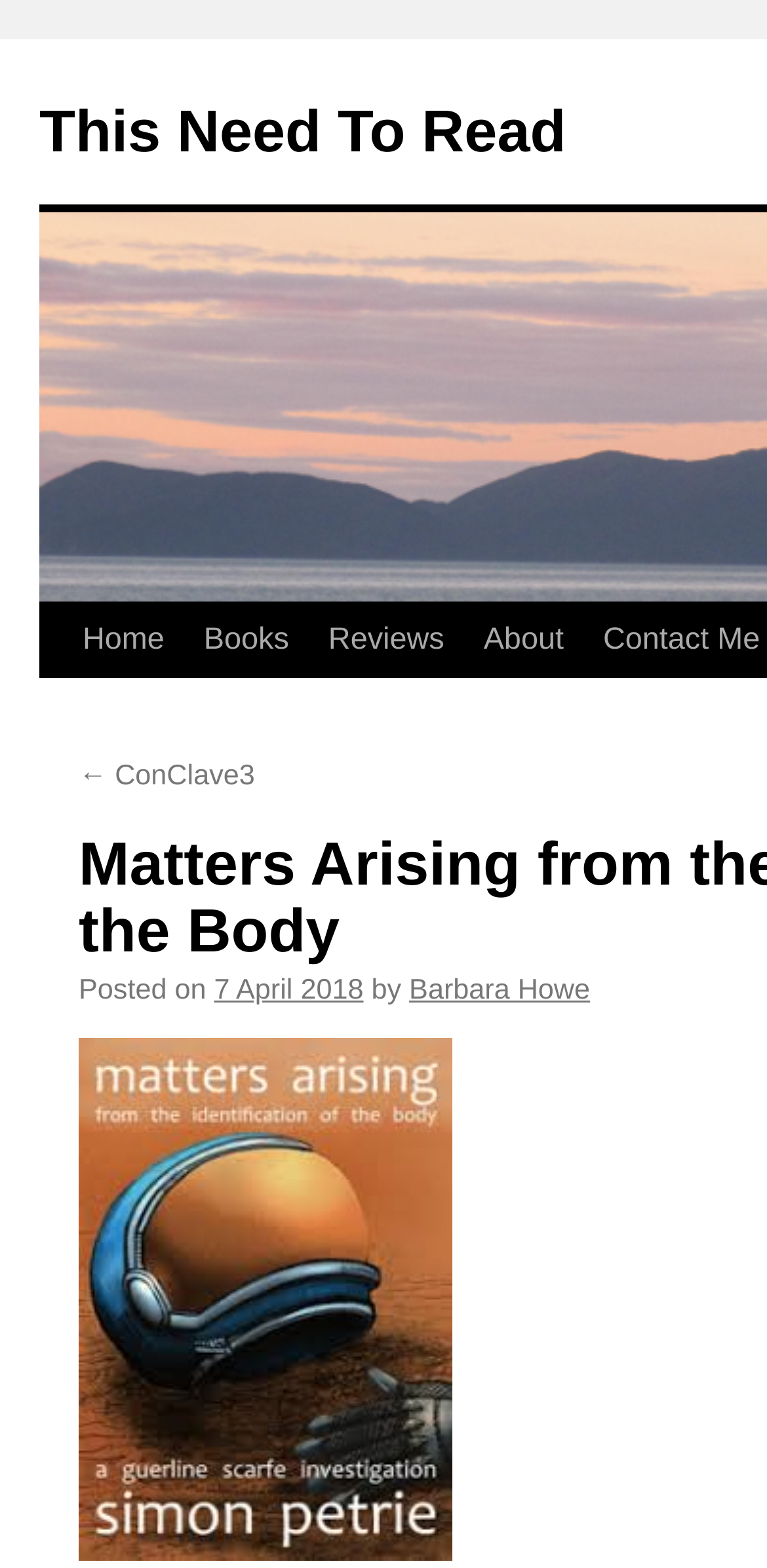Find the bounding box coordinates of the area to click in order to follow the instruction: "go to home page".

[0.082, 0.385, 0.24, 0.433]